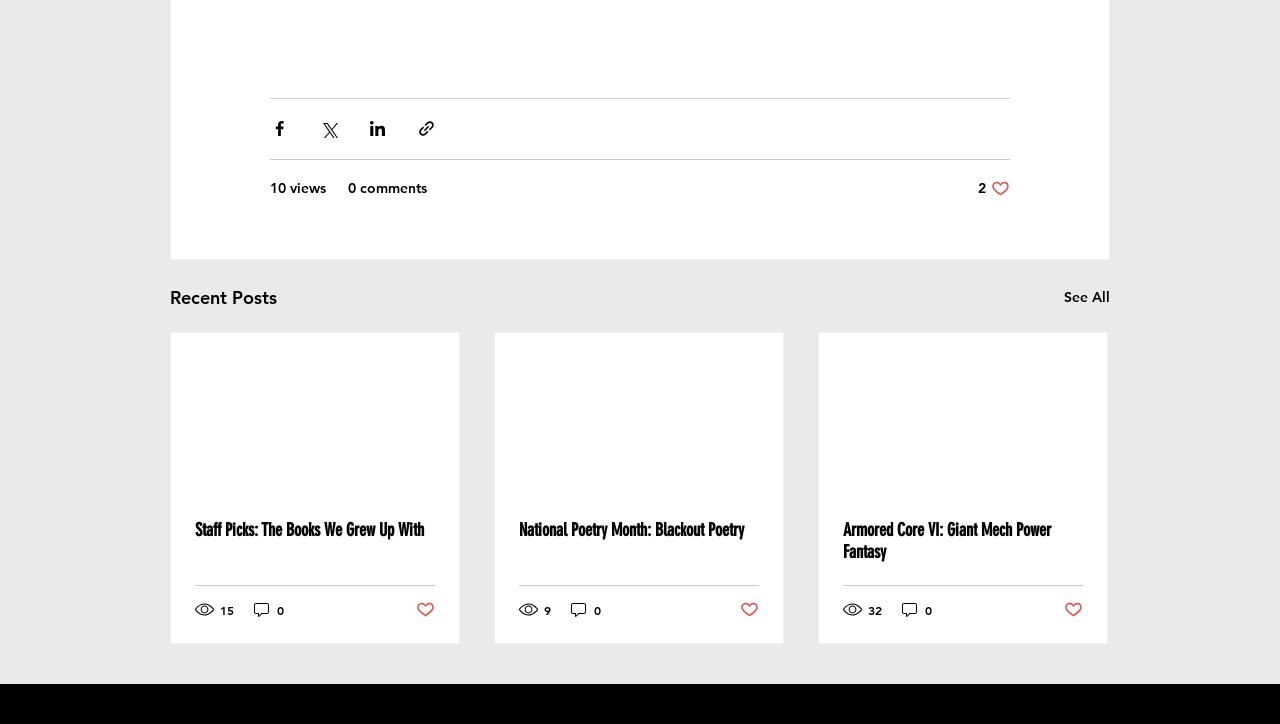From the element description: "See All", extract the bounding box coordinates of the UI element. The coordinates should be expressed as four float numbers between 0 and 1, in the order [left, top, right, bottom].

[0.831, 0.391, 0.867, 0.431]